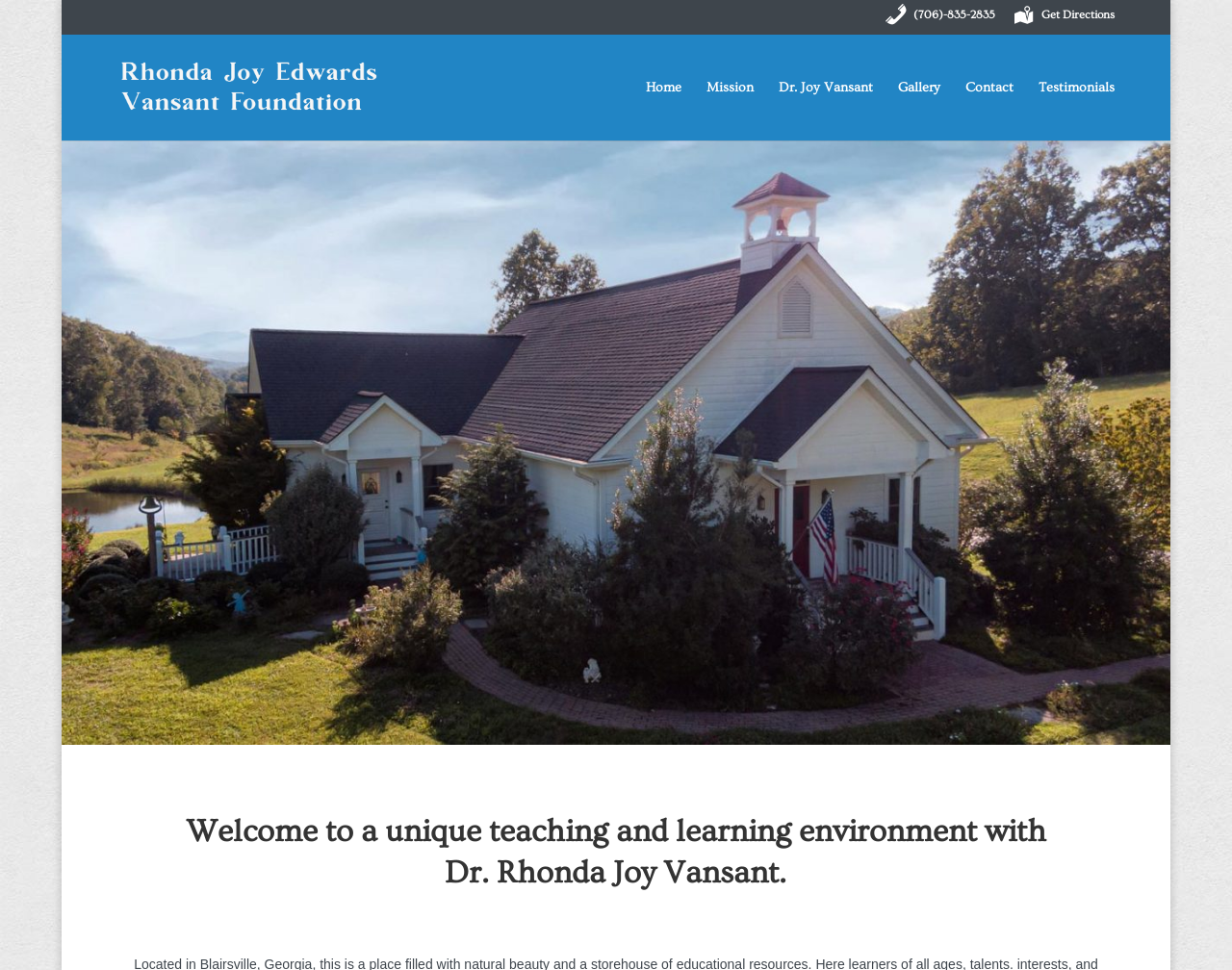Utilize the information from the image to answer the question in detail:
How many images are there on the page?

I found one image element with the text 'The Joy of Learning with Dr. Vansant' which is likely to be the only image on the page.